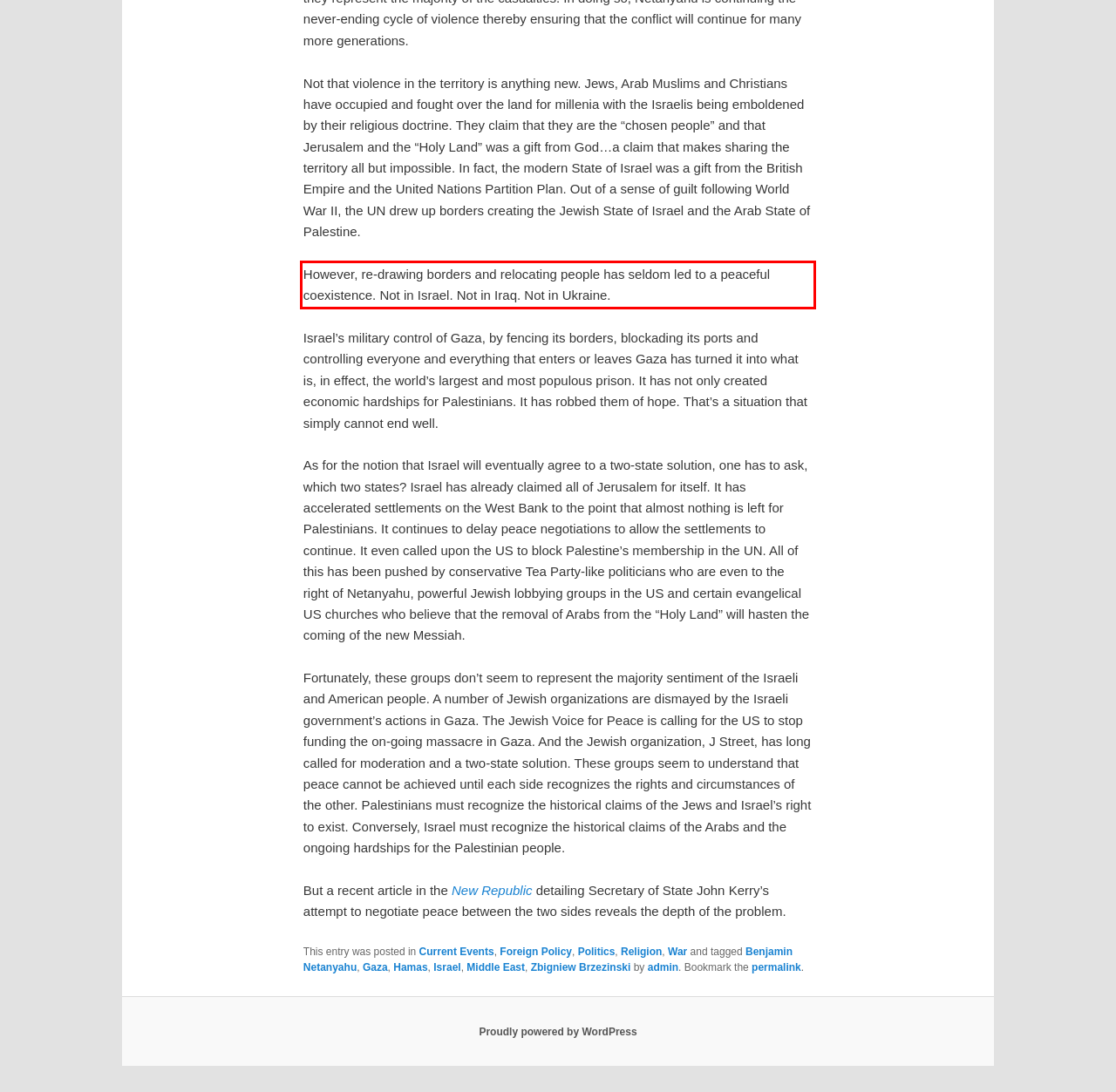Identify and transcribe the text content enclosed by the red bounding box in the given screenshot.

However, re-drawing borders and relocating people has seldom led to a peaceful coexistence. Not in Israel. Not in Iraq. Not in Ukraine.